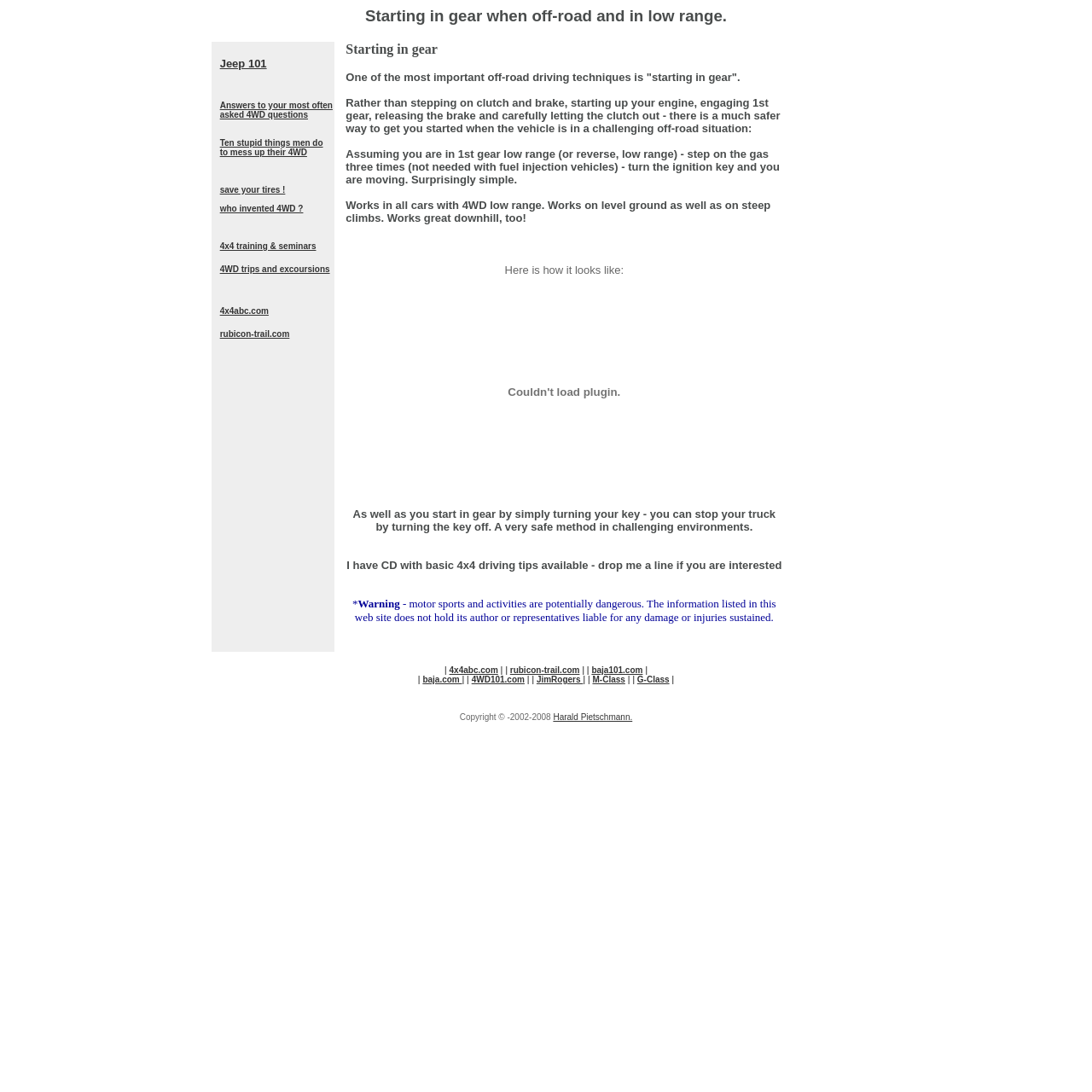Offer a comprehensive description of the webpage’s content and structure.

This webpage is about off-road driving techniques, specifically focusing on "starting in gear" when driving a 4WD or SUV. At the top, there is a heading that reads "Starting in gear when off-road and in low range." Below this heading, there is a table with three columns. The first column is narrow and empty, while the second column contains a list of links to various off-road driving resources, including "Jeep 101", "Answers to your most often asked 4WD questions", and "4x4 training & seminars". The third column is wider and contains a detailed description of the "starting in gear" technique, including step-by-step instructions and safety warnings.

The description of the "starting in gear" technique is divided into several paragraphs, with some sections highlighted in bold font. There is also an embedded object, likely an image or video, that is not currently active. The text explains that this technique is safer than the traditional method of starting a 4WD vehicle and provides examples of how it can be used in different off-road situations.

At the bottom of the page, there are several links to other off-road driving resources, including "4x4abc.com", "rubicon-trail.com", and "baja101.com". There is also a copyright notice and a link to the author's name, Harald Pietschmann. Overall, the webpage is focused on providing information and resources for off-road drivers, with a specific emphasis on the "starting in gear" technique.